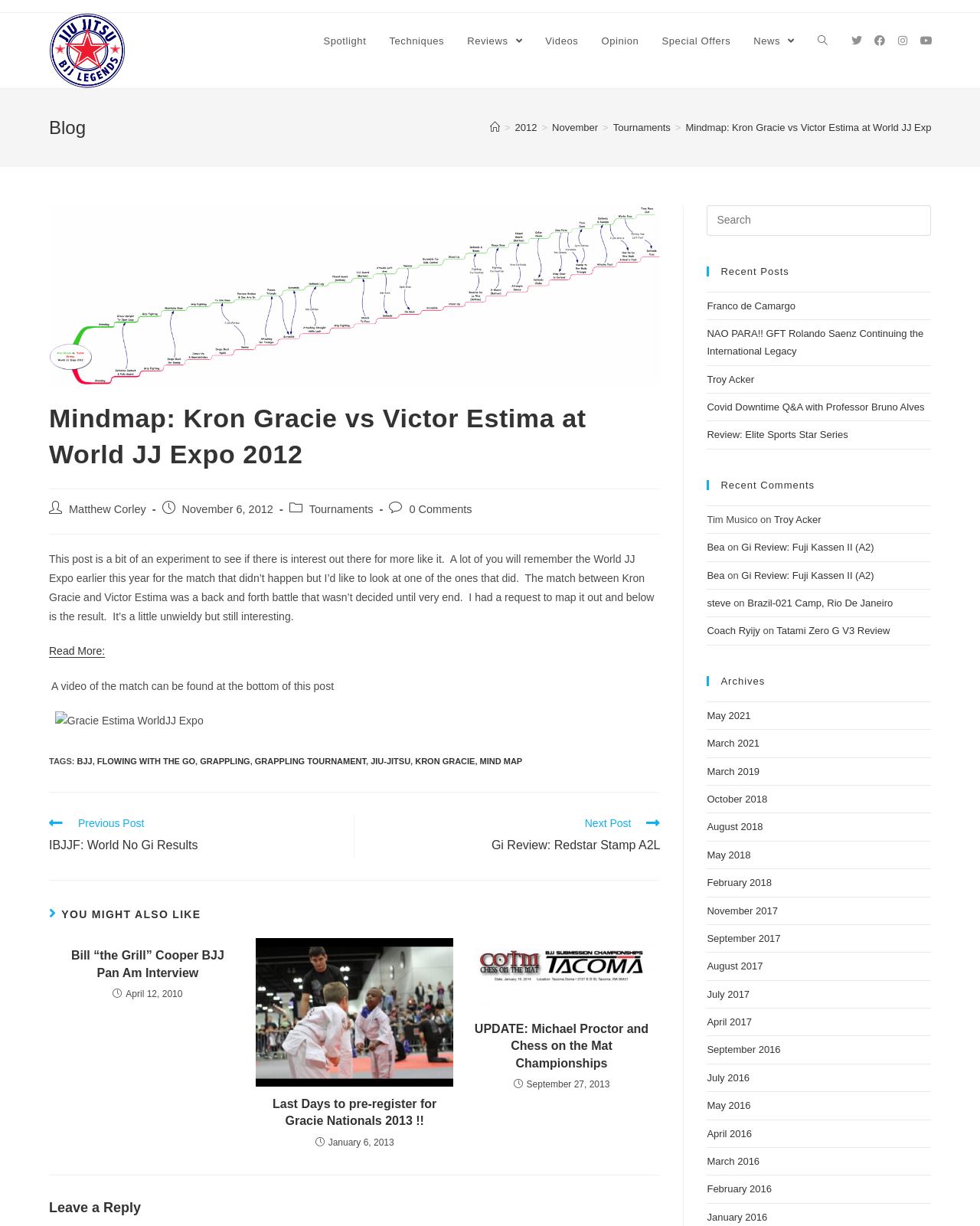Given the webpage screenshot, identify the bounding box of the UI element that matches this description: "Review: Elite Sports Star Series".

[0.721, 0.35, 0.865, 0.359]